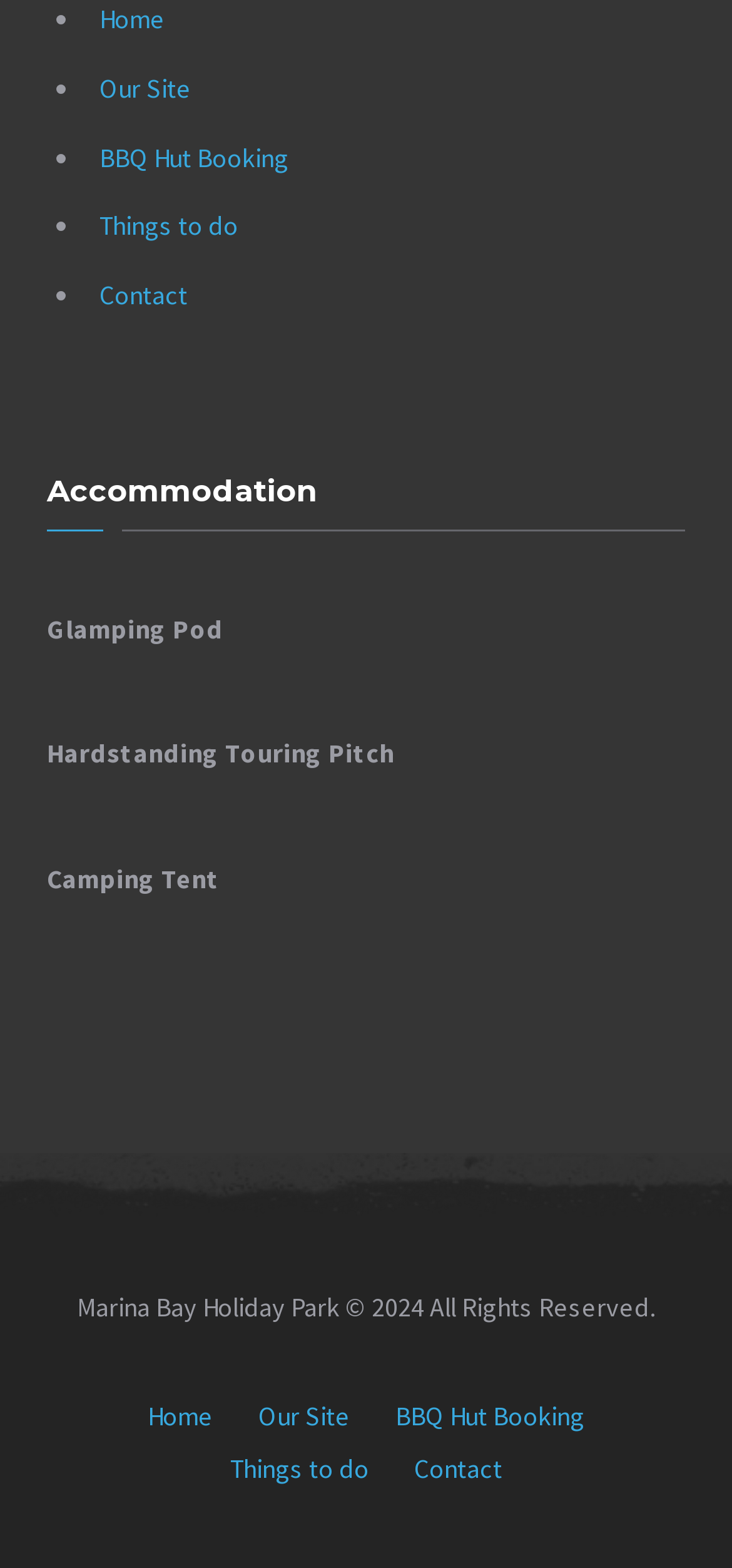Can you provide the bounding box coordinates for the element that should be clicked to implement the instruction: "book a BBQ hut"?

[0.136, 0.089, 0.395, 0.111]